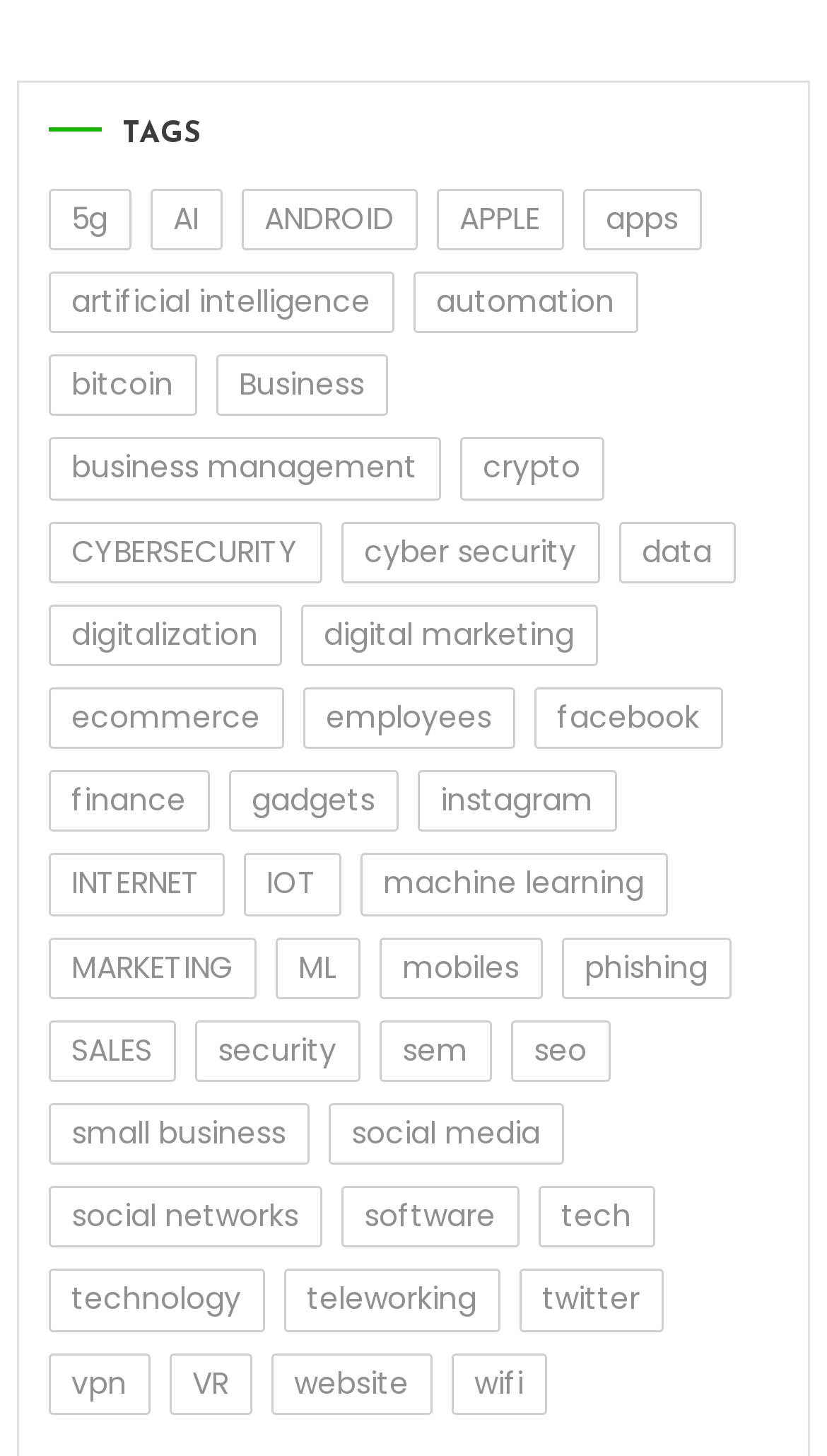Provide the bounding box coordinates of the HTML element this sentence describes: "mobiles". The bounding box coordinates consist of four float numbers between 0 and 1, i.e., [left, top, right, bottom].

[0.458, 0.643, 0.656, 0.686]